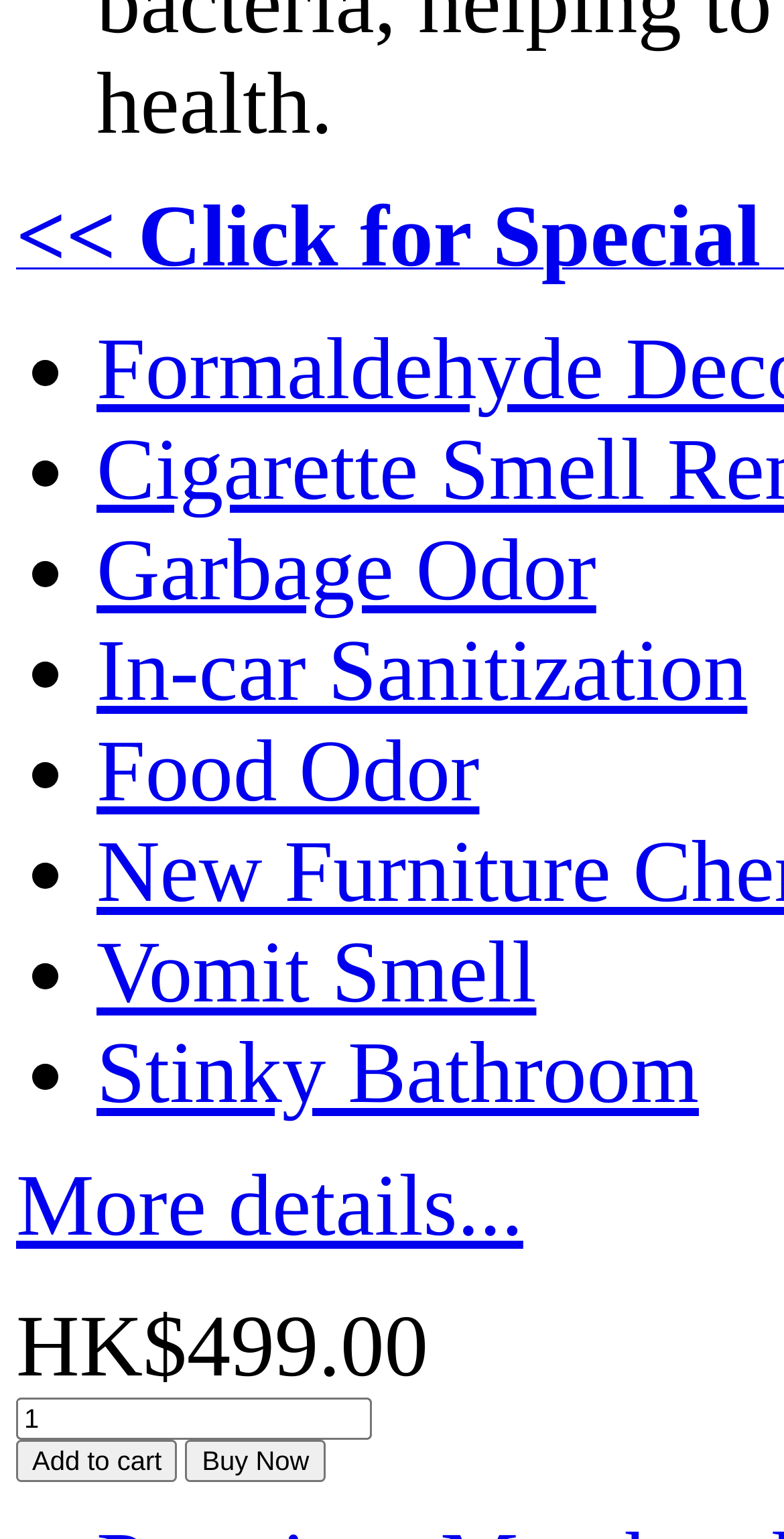Identify the bounding box coordinates of the region that should be clicked to execute the following instruction: "Add to cart".

[0.021, 0.936, 0.227, 0.963]